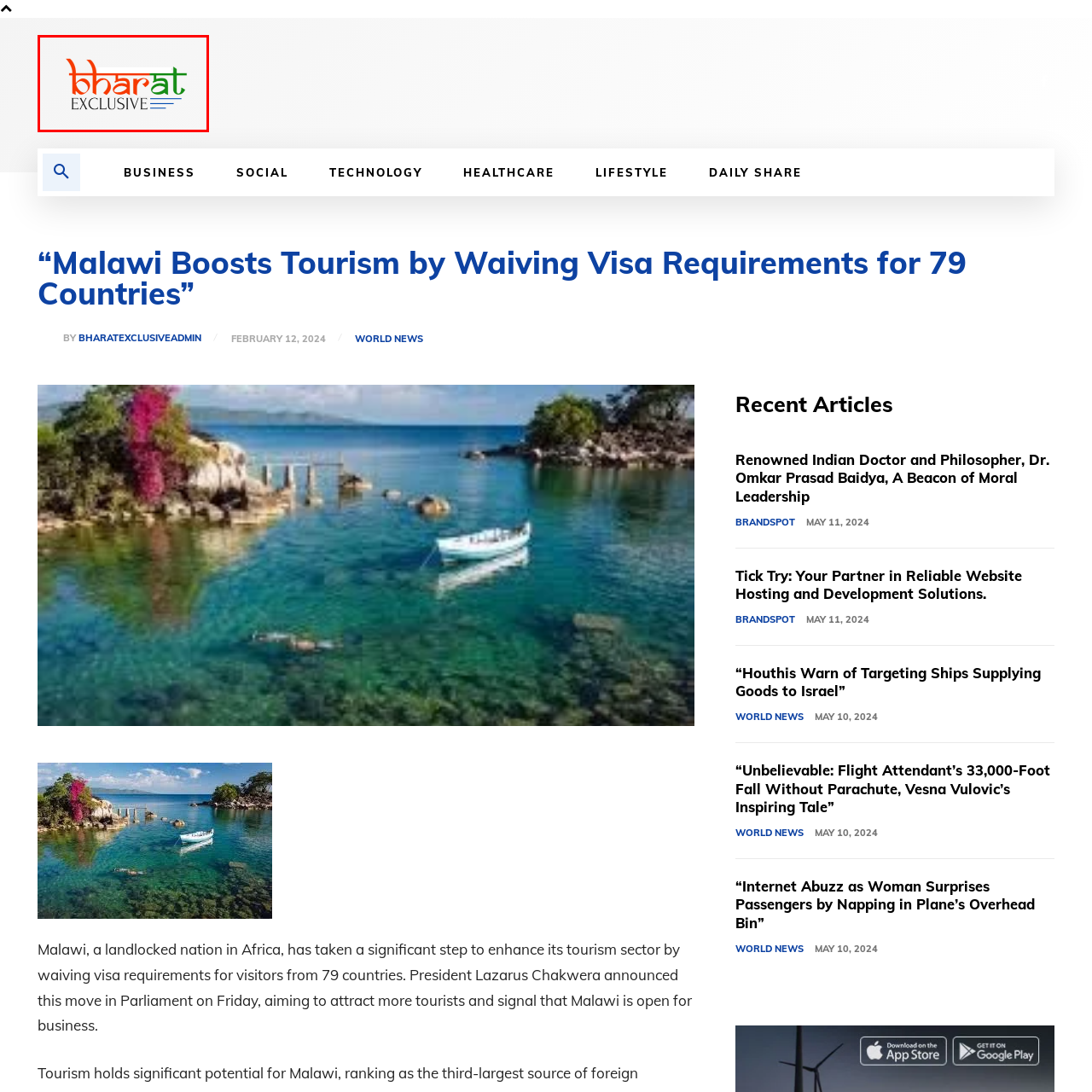Generate a detailed caption for the image contained in the red outlined area.

The image displays the logo of "bharat exclusive," featuring the word "bharat" prominently in a vibrant color scheme of orange and green, reflecting a connection to Indian culture, alongside the word "EXCLUSIVE" in a sleek, modern font. This design not only symbolizes the publication's identity but also underscores its focus on providing unique and insightful content, including articles on significant topics such as tourism, current events, and lifestyle trends. The logo's aesthetic communicates professionalism while embracing a cultural heritage, making it visually appealing and representative of the platform's objectives.